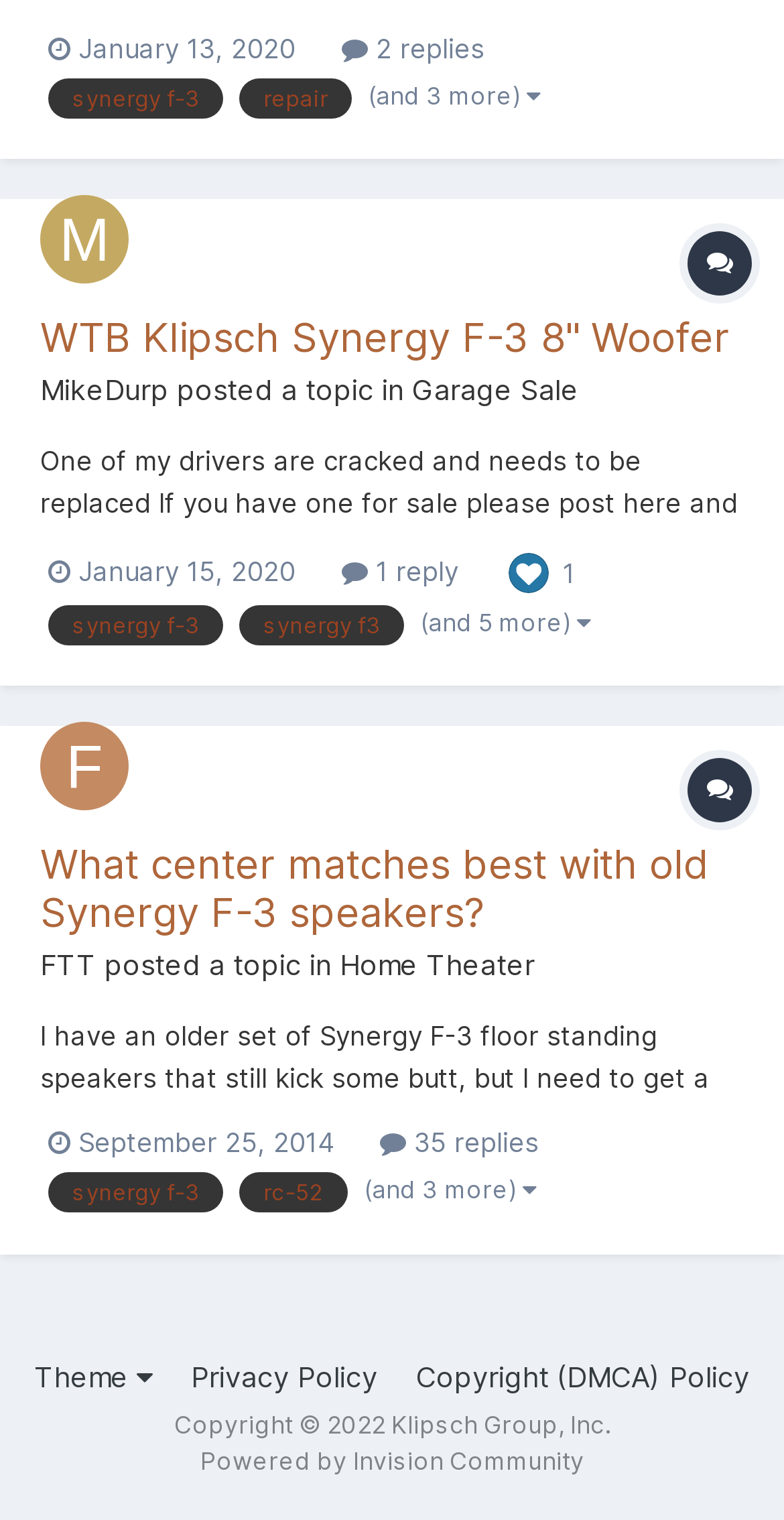Identify the bounding box for the element characterized by the following description: "Powered by Invision Community".

[0.255, 0.951, 0.745, 0.971]